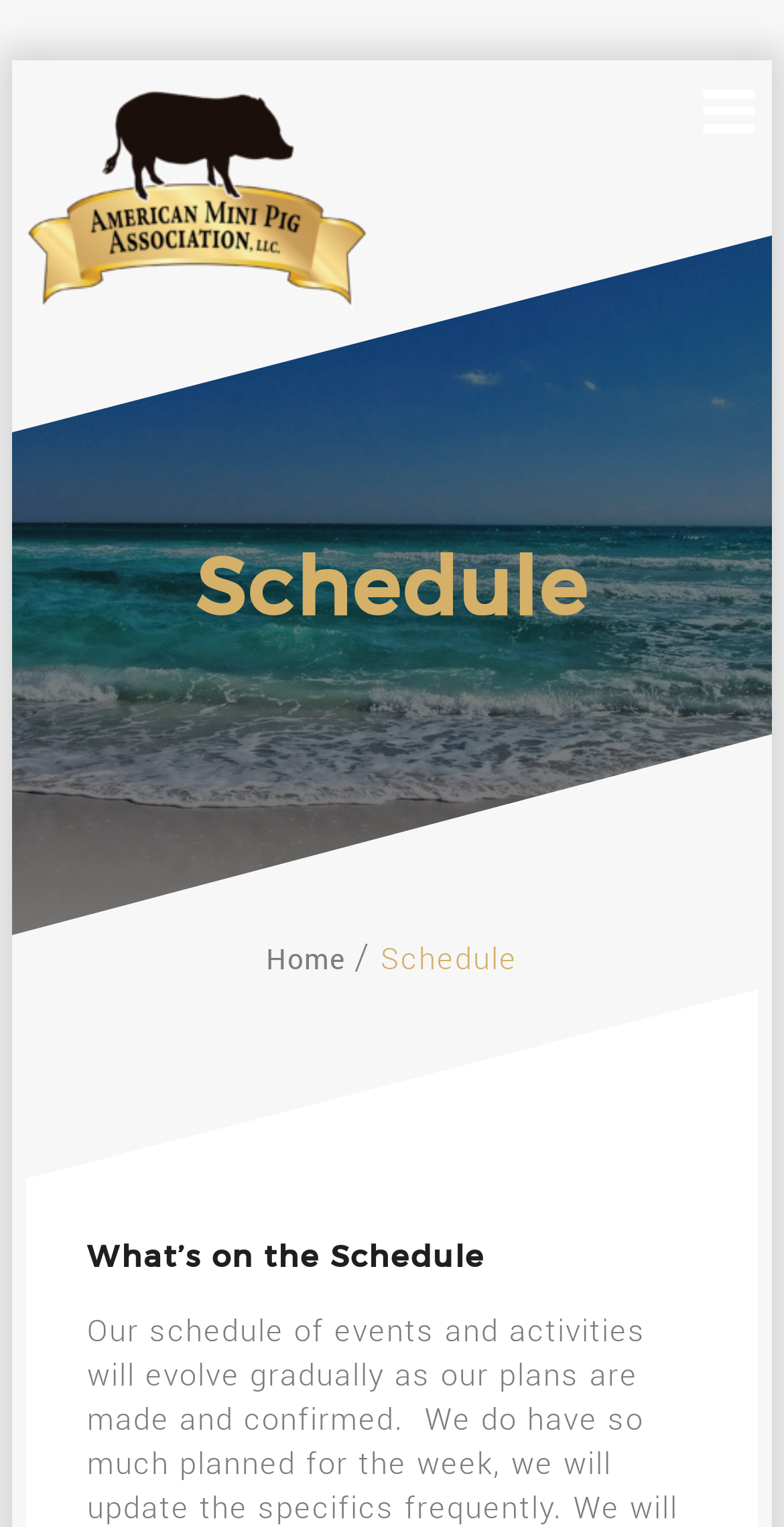Offer a detailed explanation of the webpage layout and contents.

The webpage is titled "Schedule – Mini Pig Events" and has a prominent link to "Mini Pig Events" at the top left, accompanied by an image with the same name. To the top right, there is a small icon represented by a Unicode character. 

Below the title, there is a large image spanning the entire width of the page. Underneath this image, a table layout is presented, which contains a heading that reads "Schedule". 

Further down, another image is displayed, followed by a navigation section labeled "Breadcrumbs". This section consists of a link to "Home" and a static text element that also reads "Schedule". 

Below the navigation section, there is another image, and finally, a paragraph of text that summarizes the content of the page, stating "What’s on the Schedule".